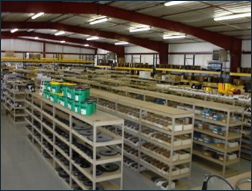Create an extensive caption that includes all significant details of the image.

The image showcases the interior of a warehouse from Rocky Mountain Supply, a subsidiary of DXP. The expansive space features well-organized shelving units filled with various products, indicating a robust inventory for manufacturing, repair, and operational needs. Prominent green containers stand out amidst the neatly arranged items, suggesting a focus on specific supplies. The overhead lighting is bright and functional, allowing for a clear view of the extensive selection of materials available. This environment reflects Rocky Mountain Supply's commitment to serving local customers efficiently with a wide array of products.